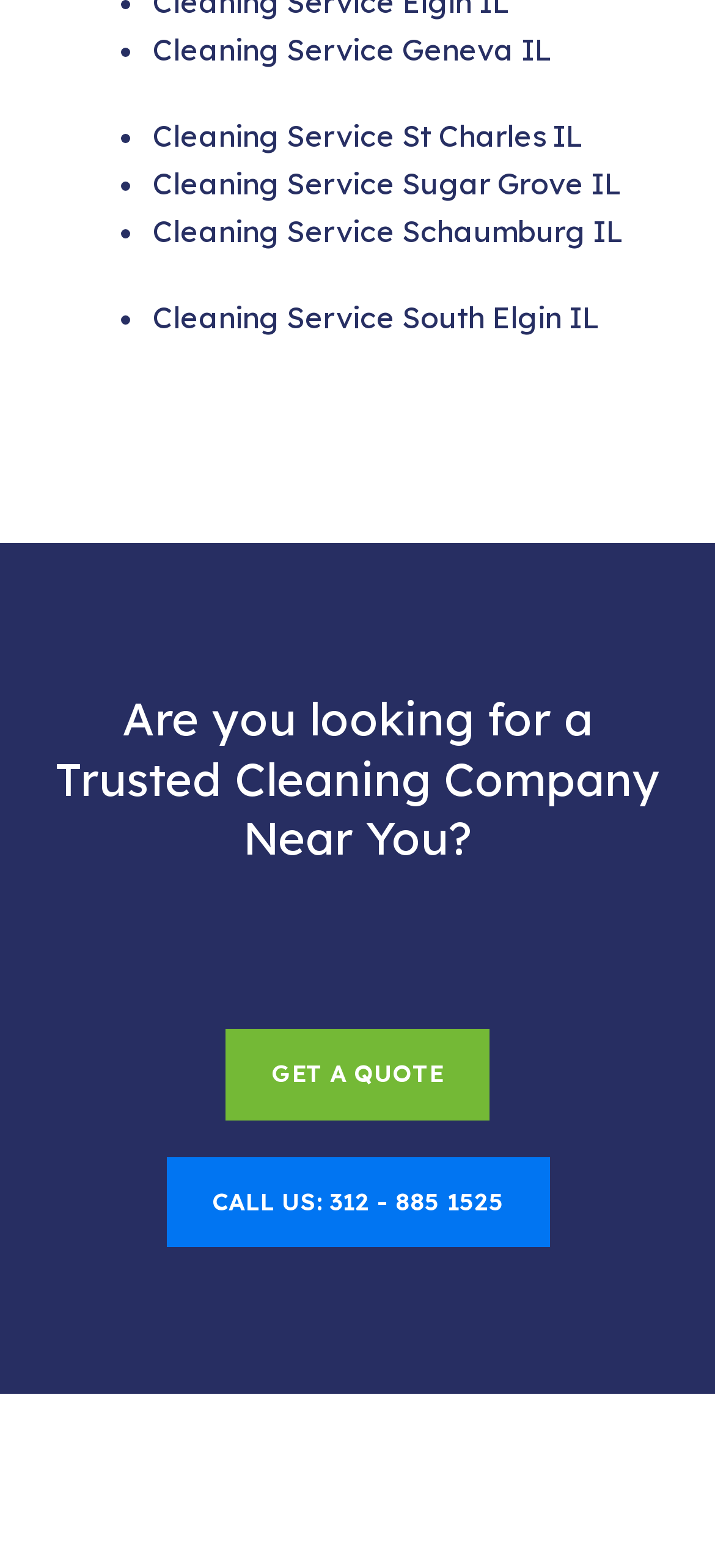What type of company is being promoted on this webpage?
Using the image, answer in one word or phrase.

Cleaning company